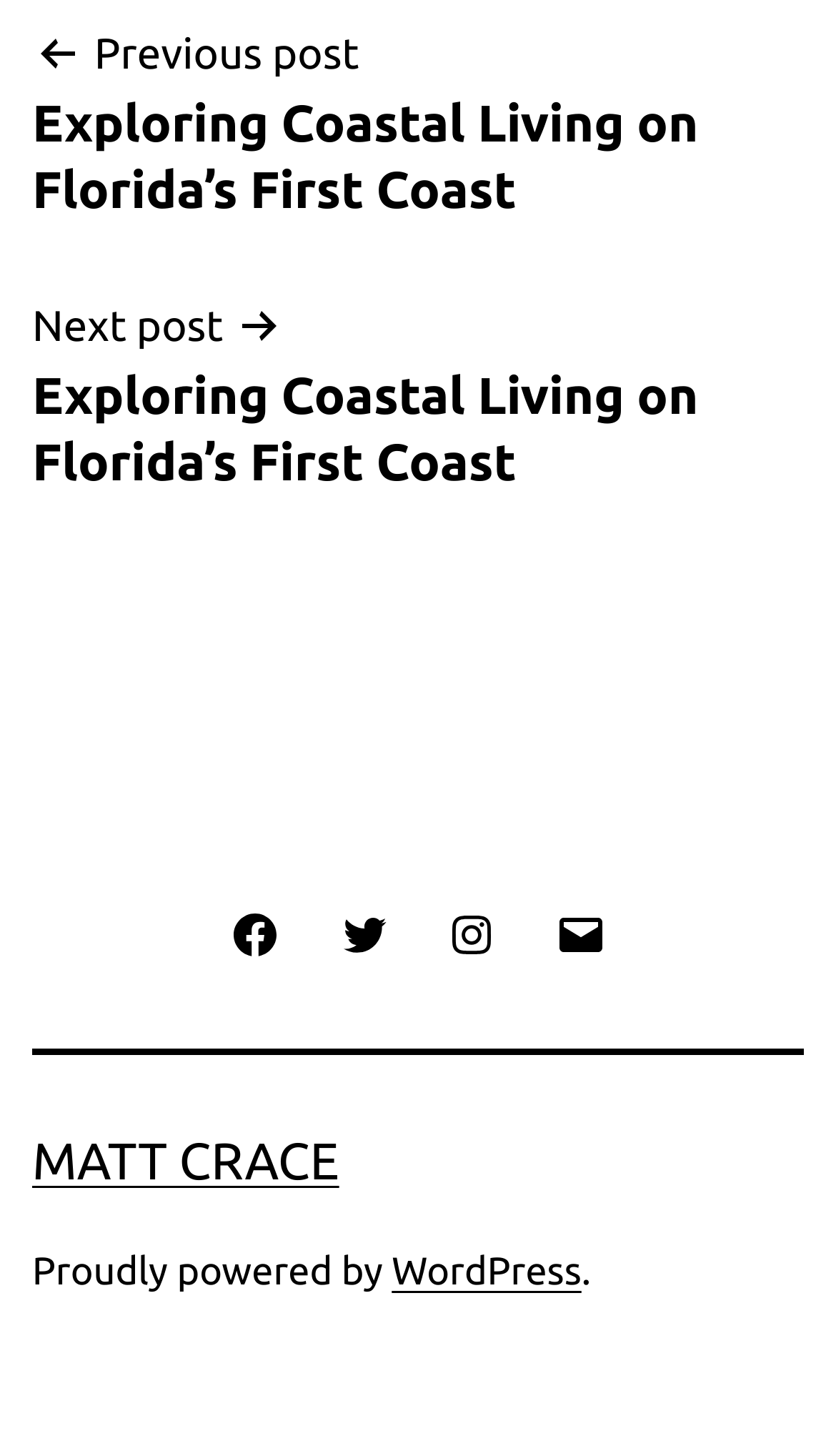What is the name of the author?
Give a single word or phrase as your answer by examining the image.

MATT CRACE